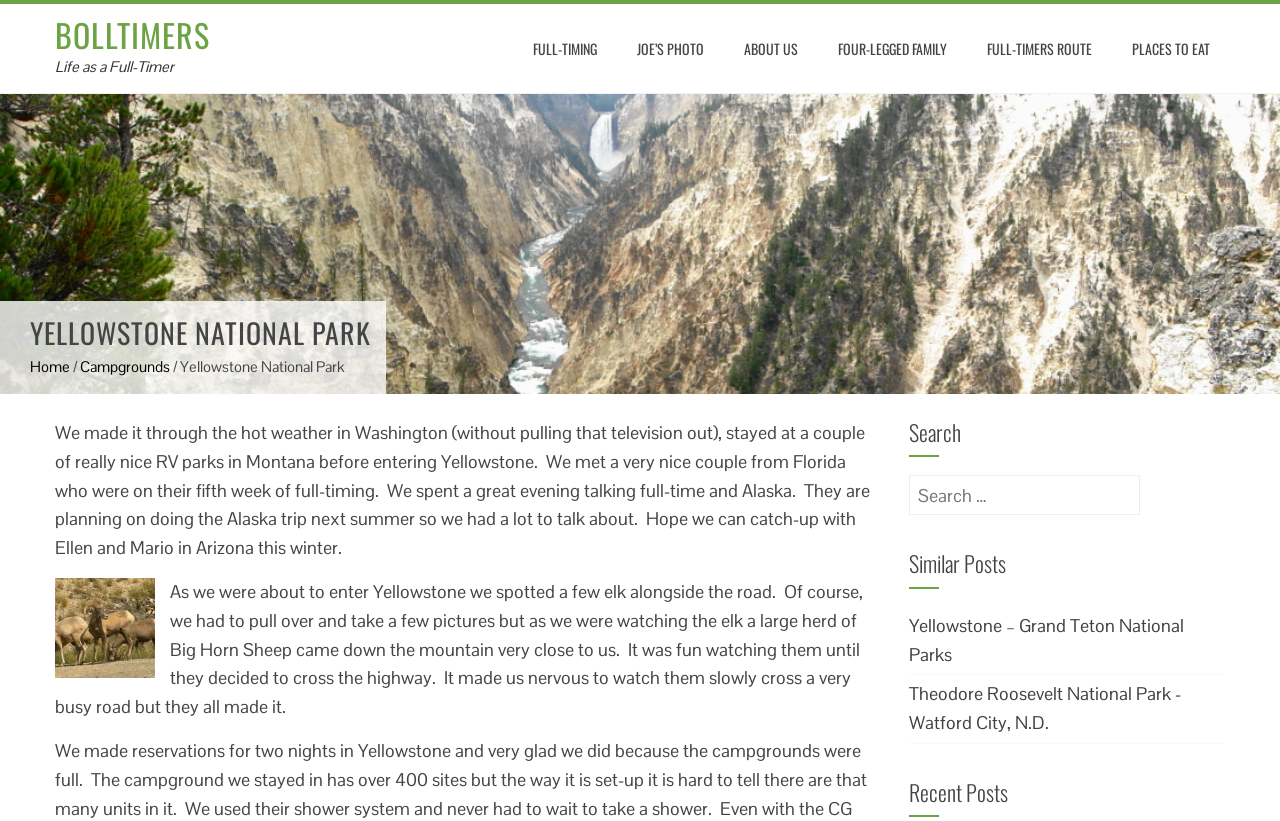Please locate the bounding box coordinates of the element that needs to be clicked to achieve the following instruction: "Search for something". The coordinates should be four float numbers between 0 and 1, i.e., [left, top, right, bottom].

[0.71, 0.579, 0.891, 0.628]